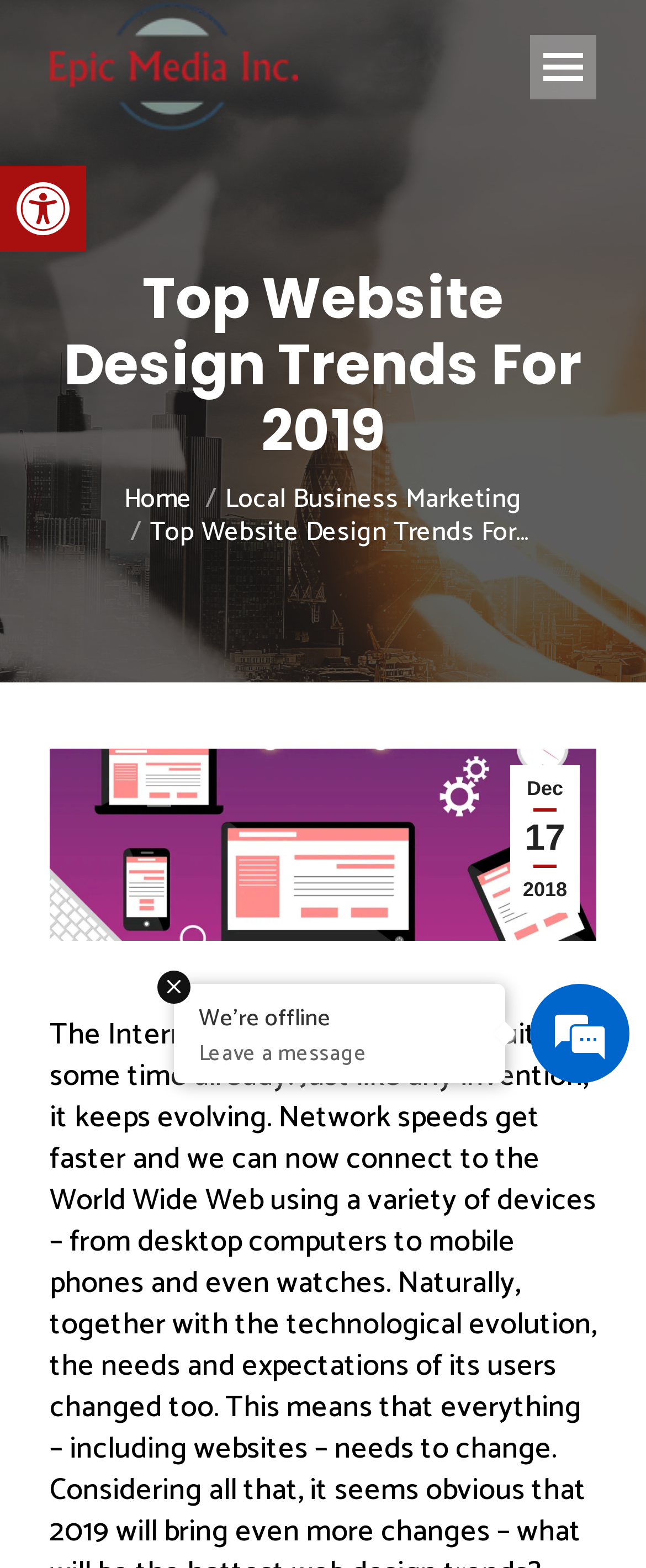Can you find the bounding box coordinates of the area I should click to execute the following instruction: "Go to Epic Media Inc."?

[0.077, 0.0, 0.462, 0.085]